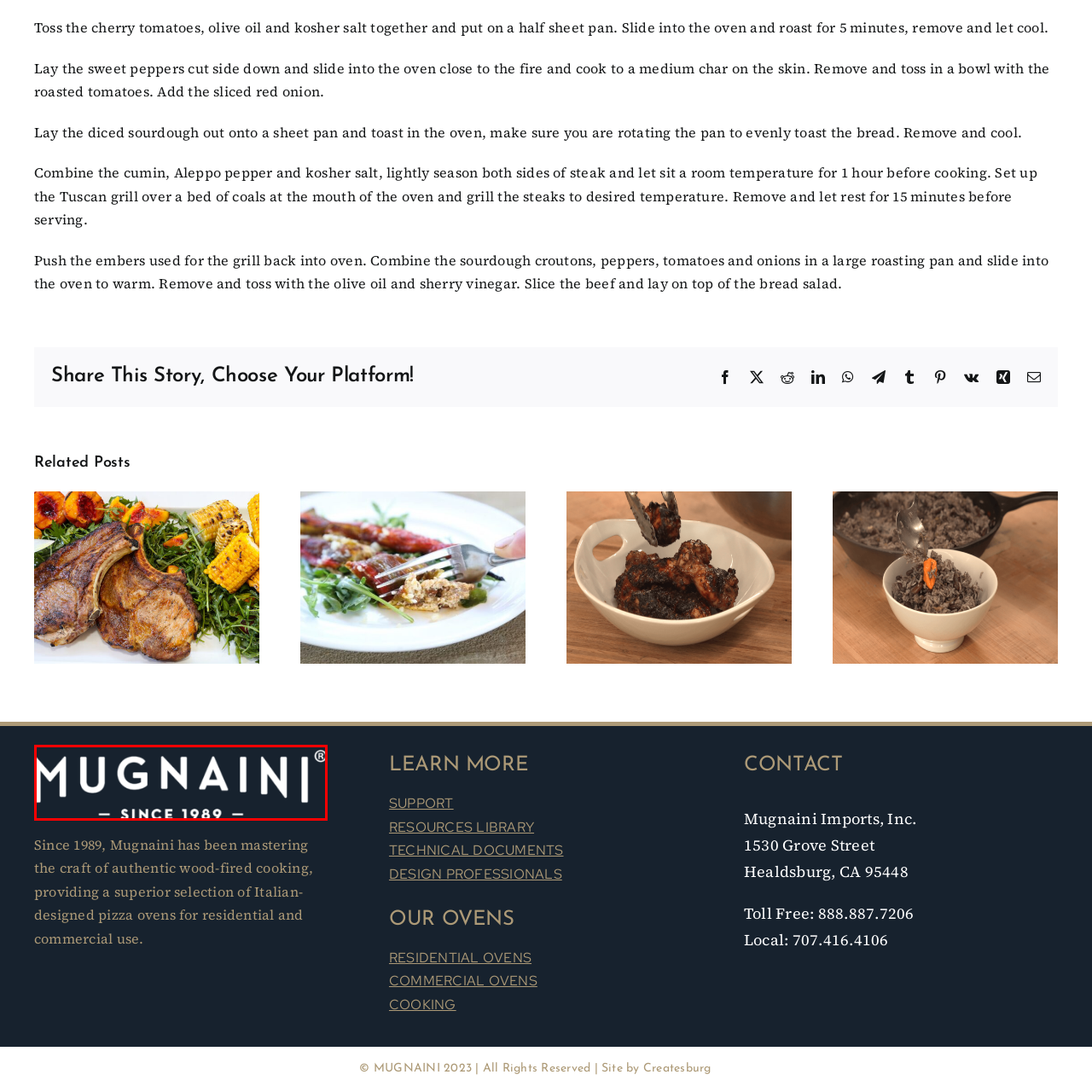What year did Mugnaini start mastering wood-fired cooking?
Pay attention to the part of the image enclosed by the red bounding box and respond to the question in detail.

The phrase 'SINCE 1989' in the logo emphasizes the company's long-standing heritage and expertise in providing high-quality Italian-designed pizza ovens, which suggests that Mugnaini started mastering wood-fired cooking in 1989.